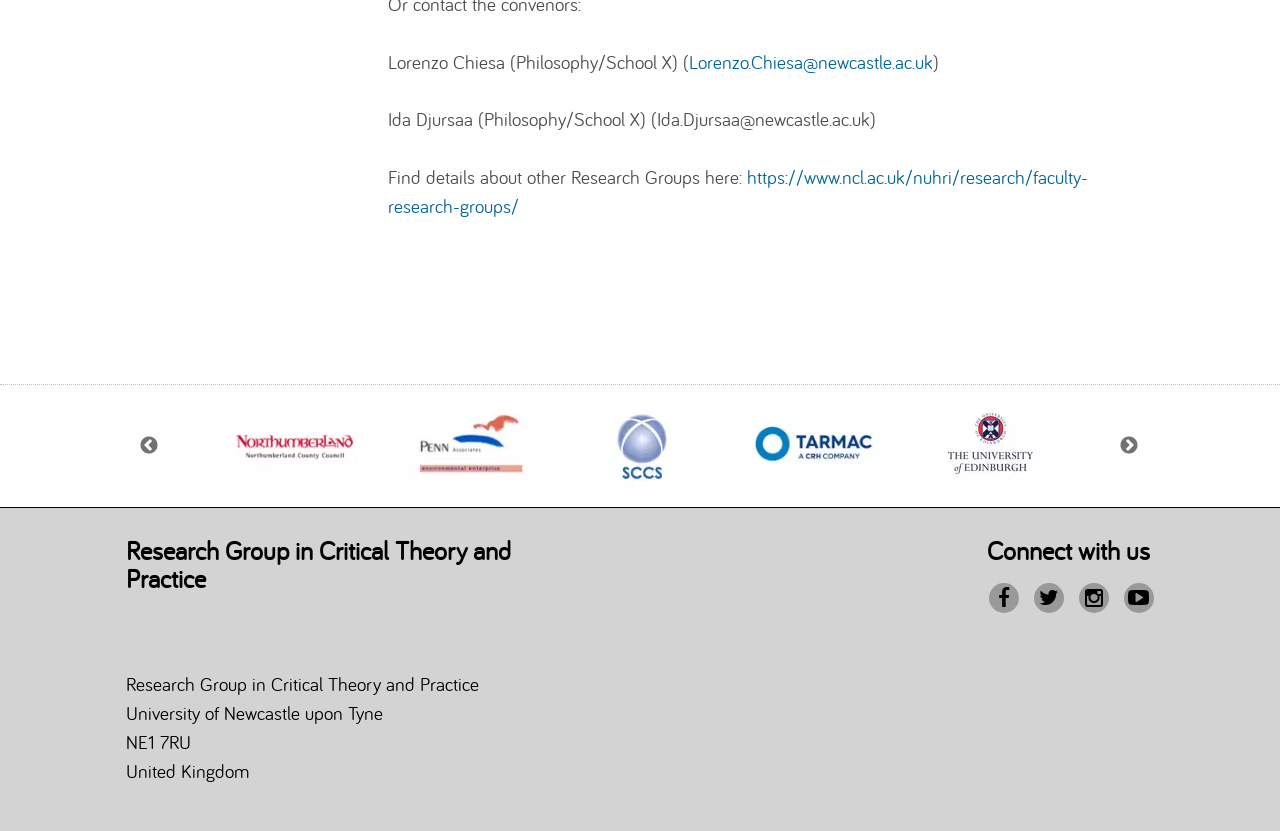Determine the bounding box coordinates of the UI element described below. Use the format (top-left x, top-left y, bottom-right x, bottom-right y) with floating point numbers between 0 and 1: aria-describedby="slick-slide03"

[0.163, 0.487, 0.299, 0.587]